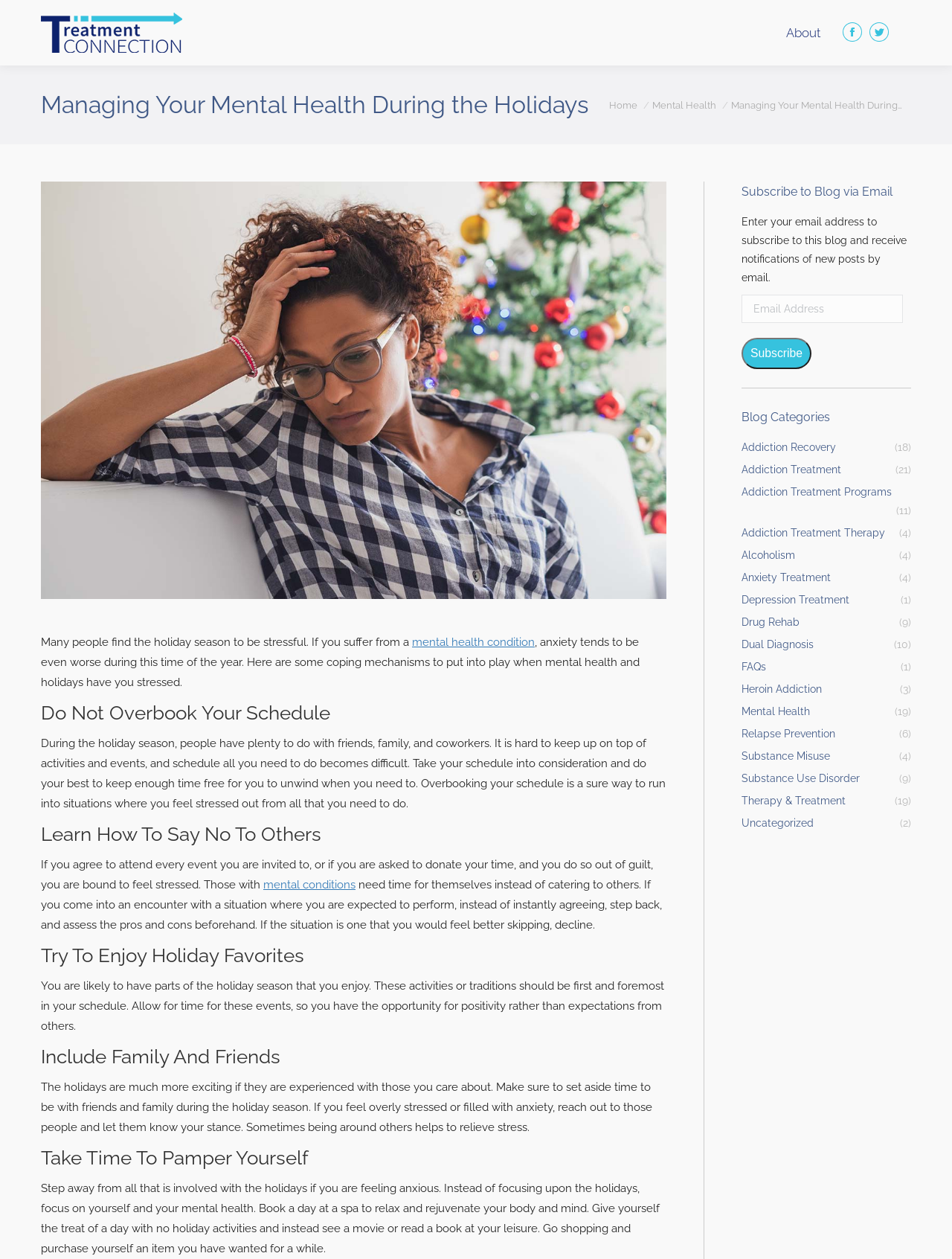Please specify the bounding box coordinates of the clickable region to carry out the following instruction: "Go to the top of the page". The coordinates should be four float numbers between 0 and 1, in the format [left, top, right, bottom].

[0.961, 0.727, 0.992, 0.751]